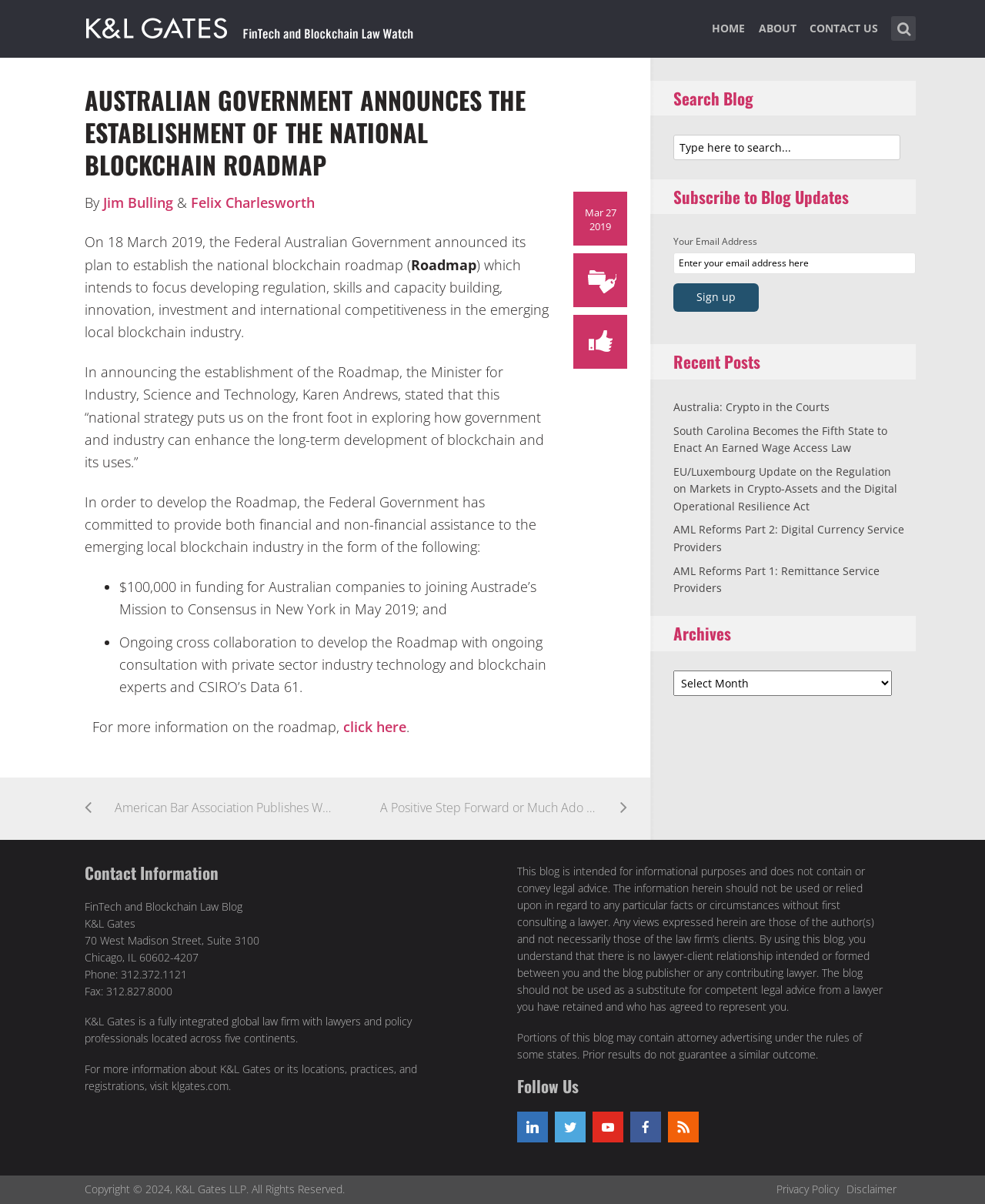Show the bounding box coordinates for the HTML element described as: "klgates.com".

[0.174, 0.895, 0.232, 0.908]